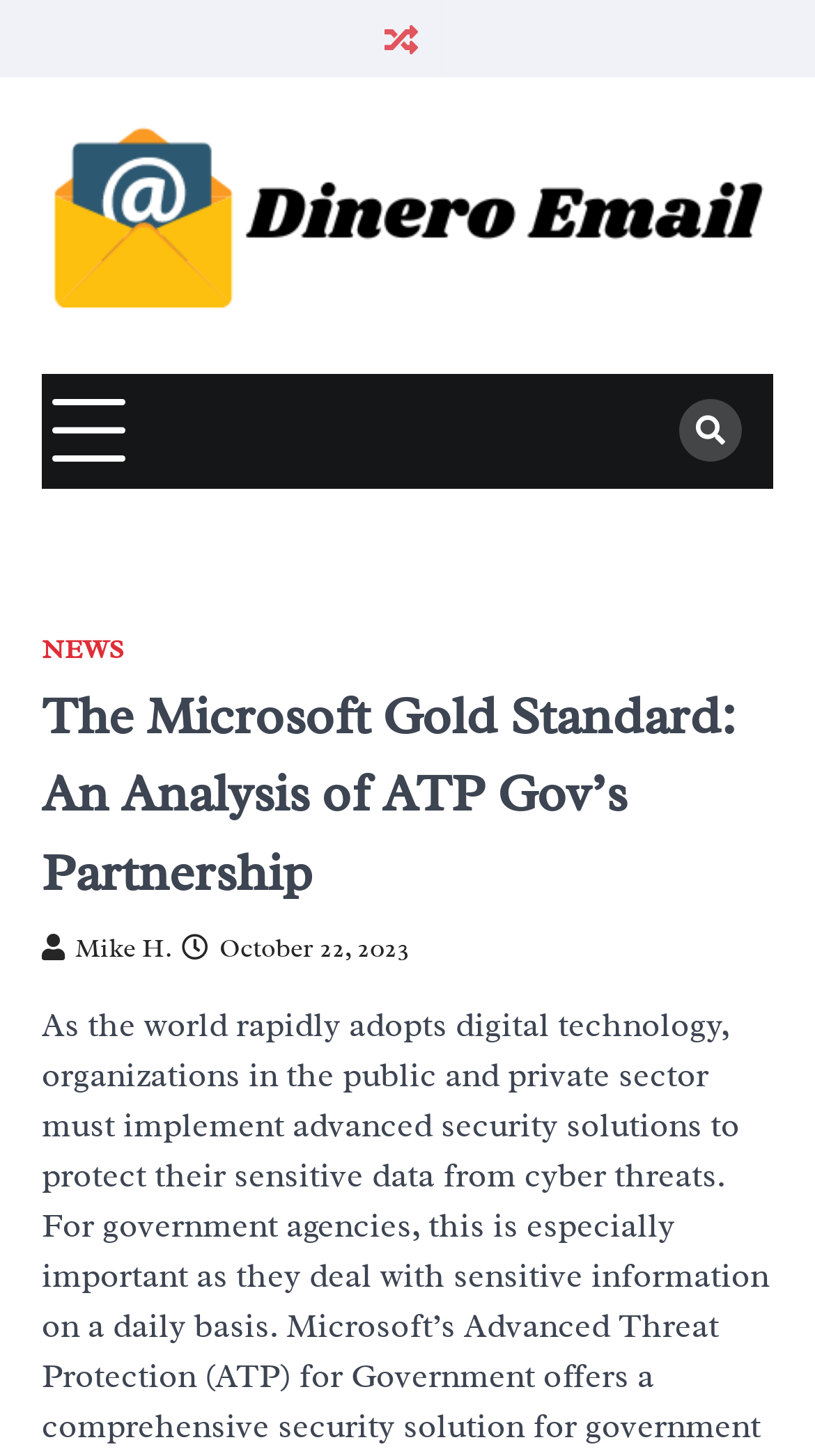Can you find and provide the title of the webpage?

The Microsoft Gold Standard: An Analysis of ATP Gov’s Partnership